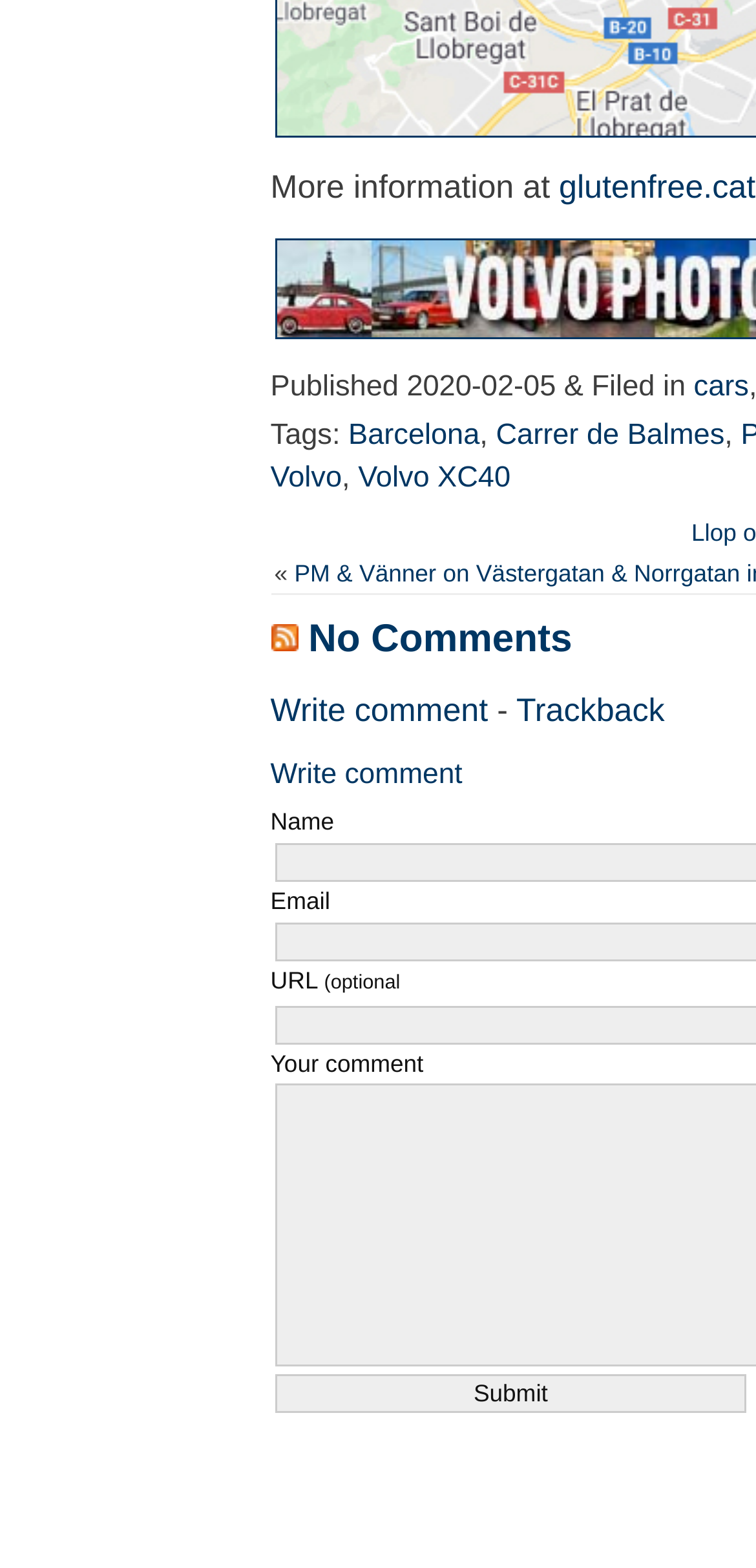How many tags are there?
From the image, respond using a single word or phrase.

4